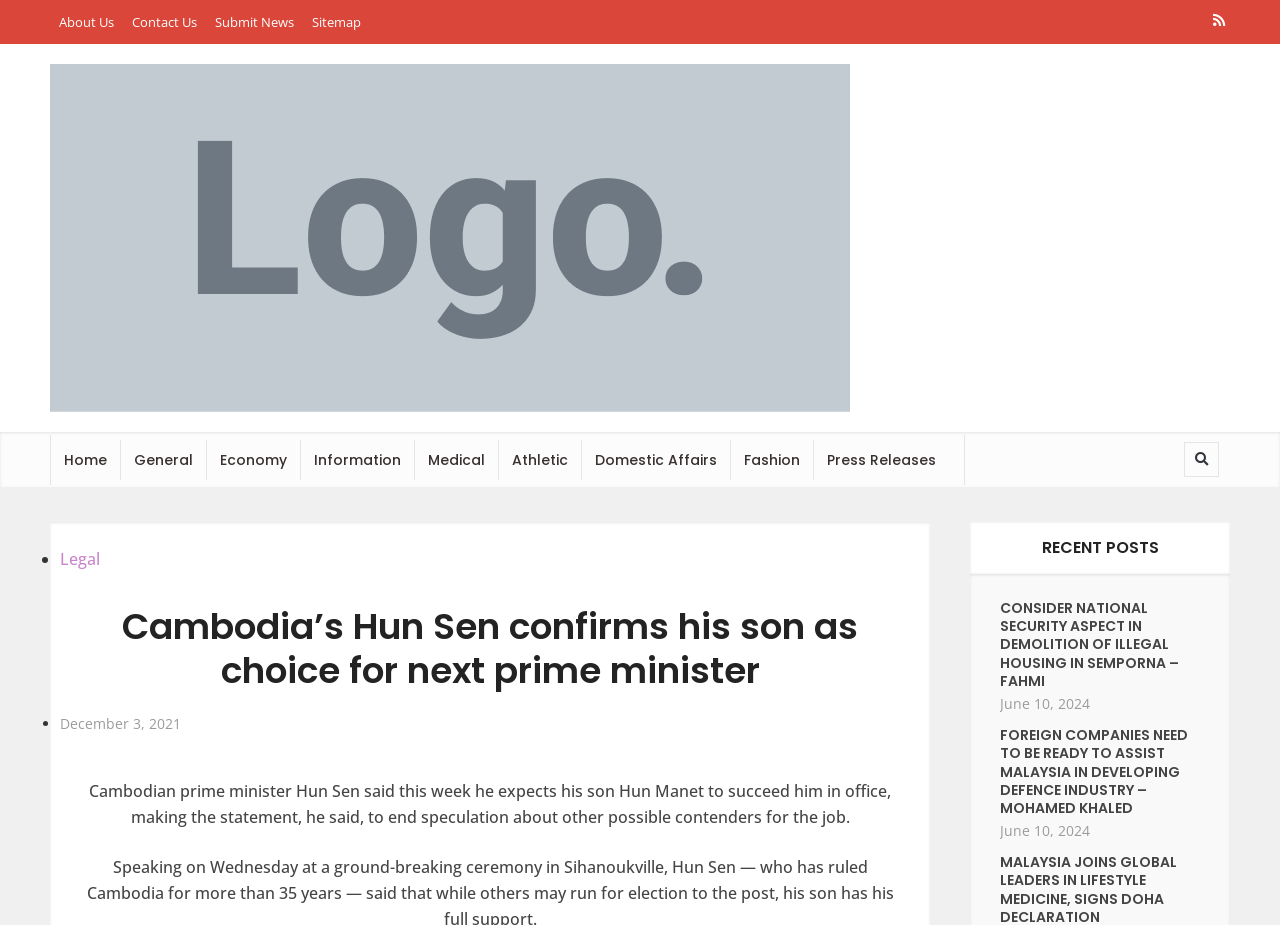Identify the bounding box coordinates of the clickable region to carry out the given instruction: "View press releases".

[0.636, 0.47, 0.741, 0.524]